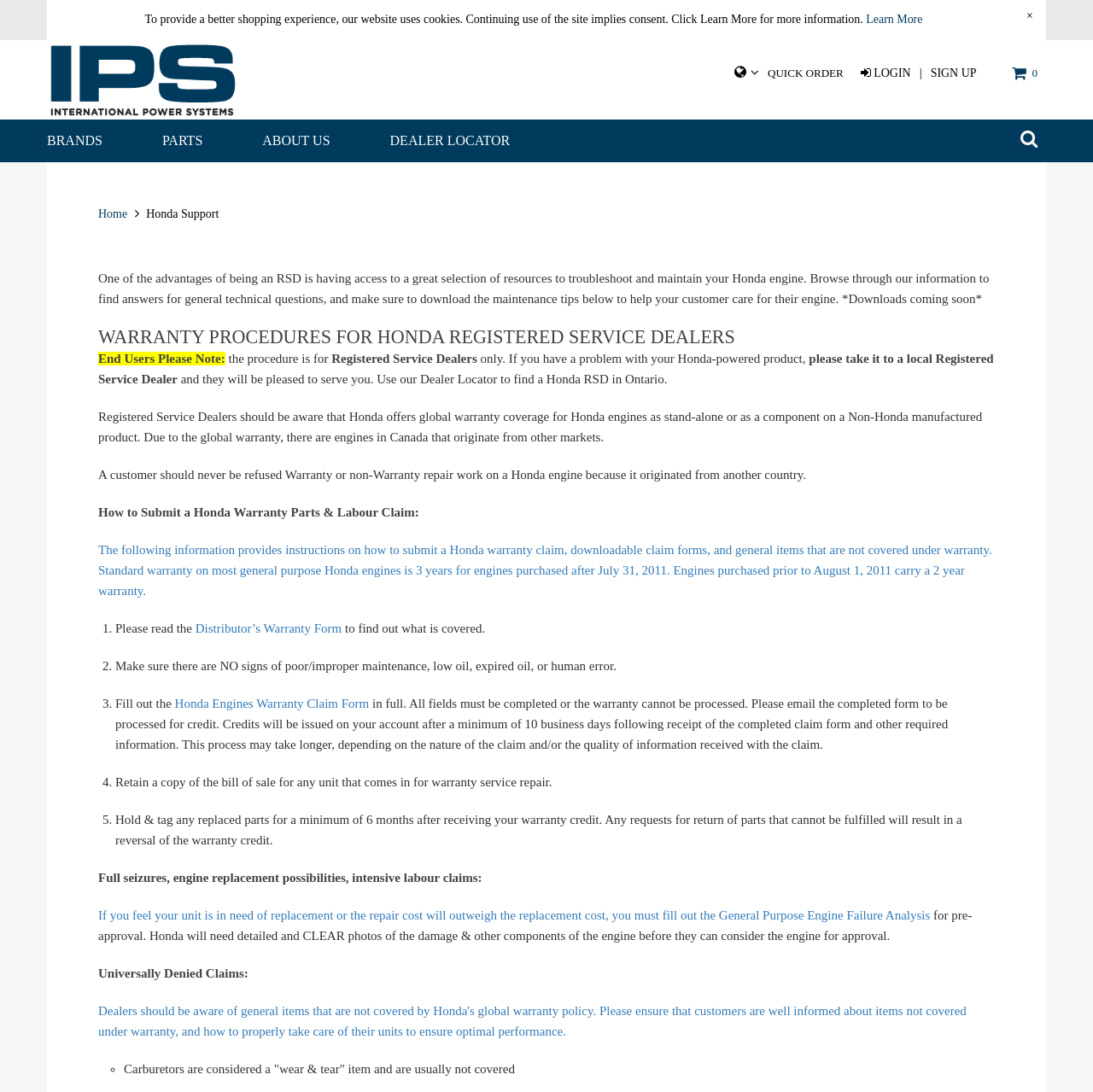How long should replaced parts be held and tagged for after receiving warranty credit?
Please utilize the information in the image to give a detailed response to the question.

The webpage instructs Registered Service Dealers to hold and tag any replaced parts for a minimum of 6 months after receiving their warranty credit, in case Honda needs to verify the claim.